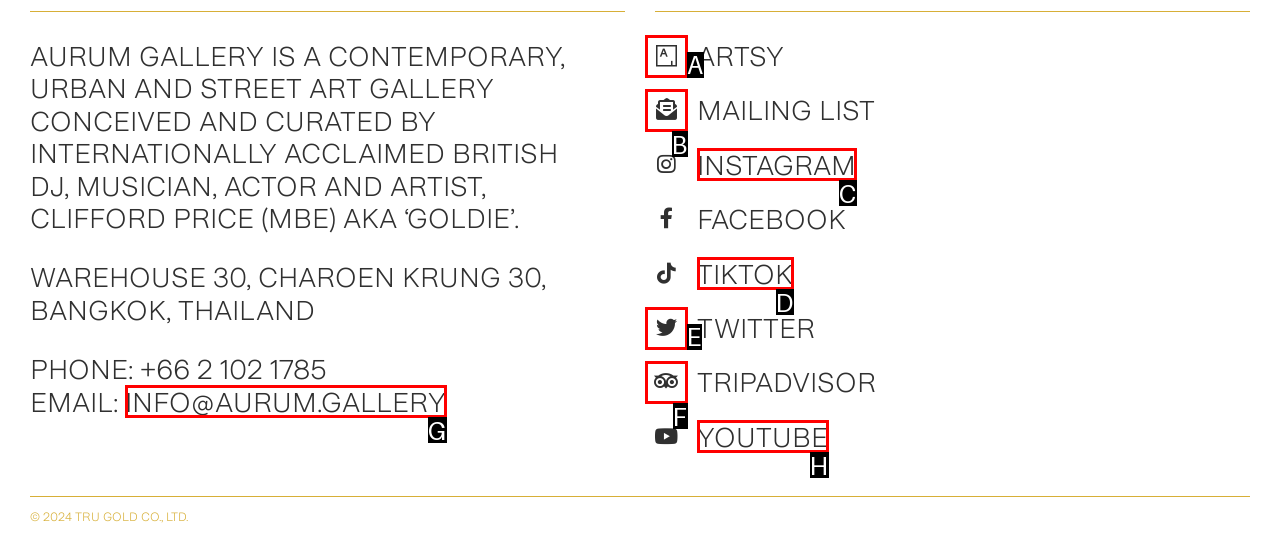Please indicate which HTML element should be clicked to fulfill the following task: Visit Aurum Gallery's Artsy page. Provide the letter of the selected option.

A